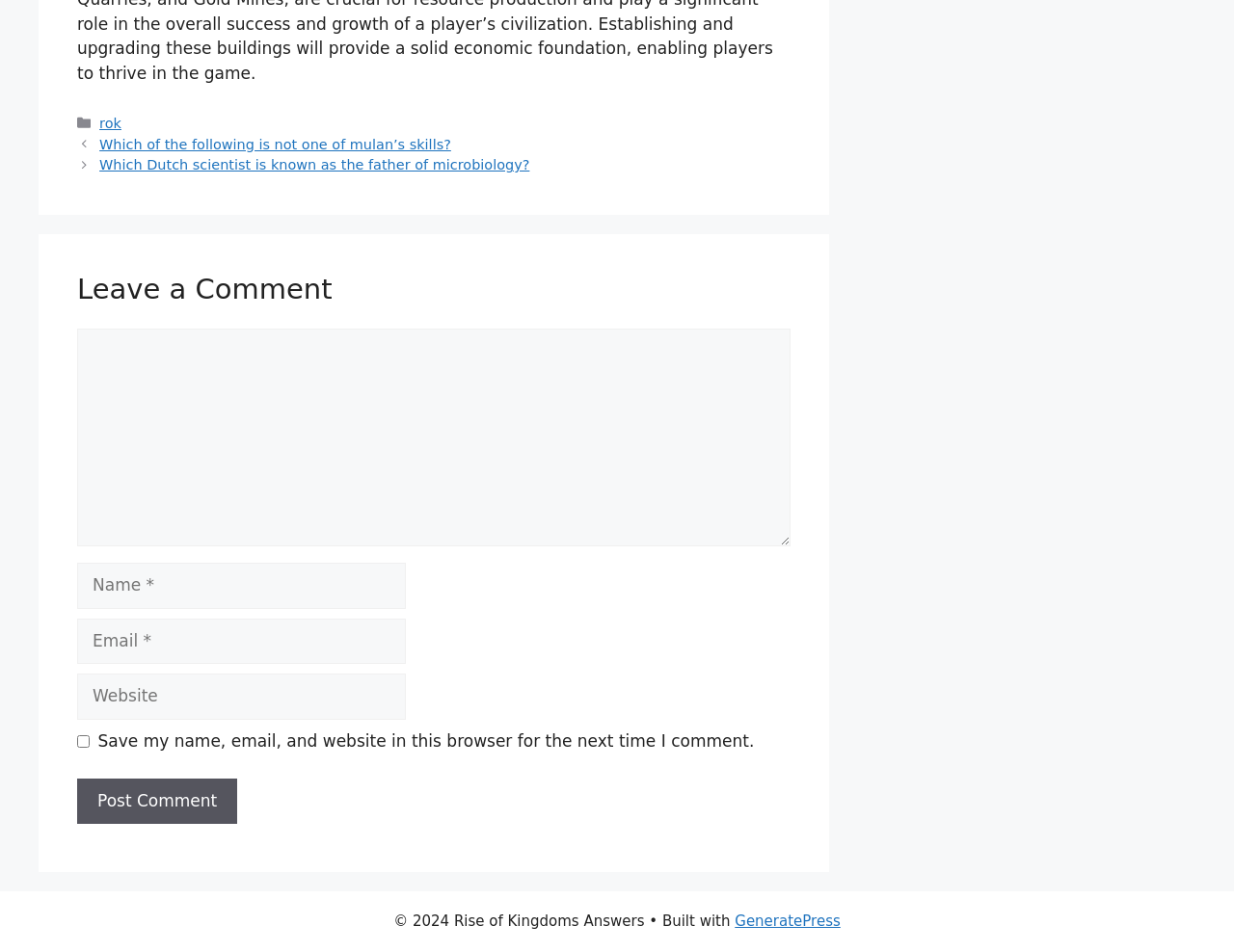What is the theme of the posts listed?
Carefully analyze the image and provide a detailed answer to the question.

The posts listed, such as 'Which of the following is not one of Mulan’s skills?' and 'Which Dutch scientist is known as the father of microbiology?', suggest that the theme of the posts is general knowledge or trivia.